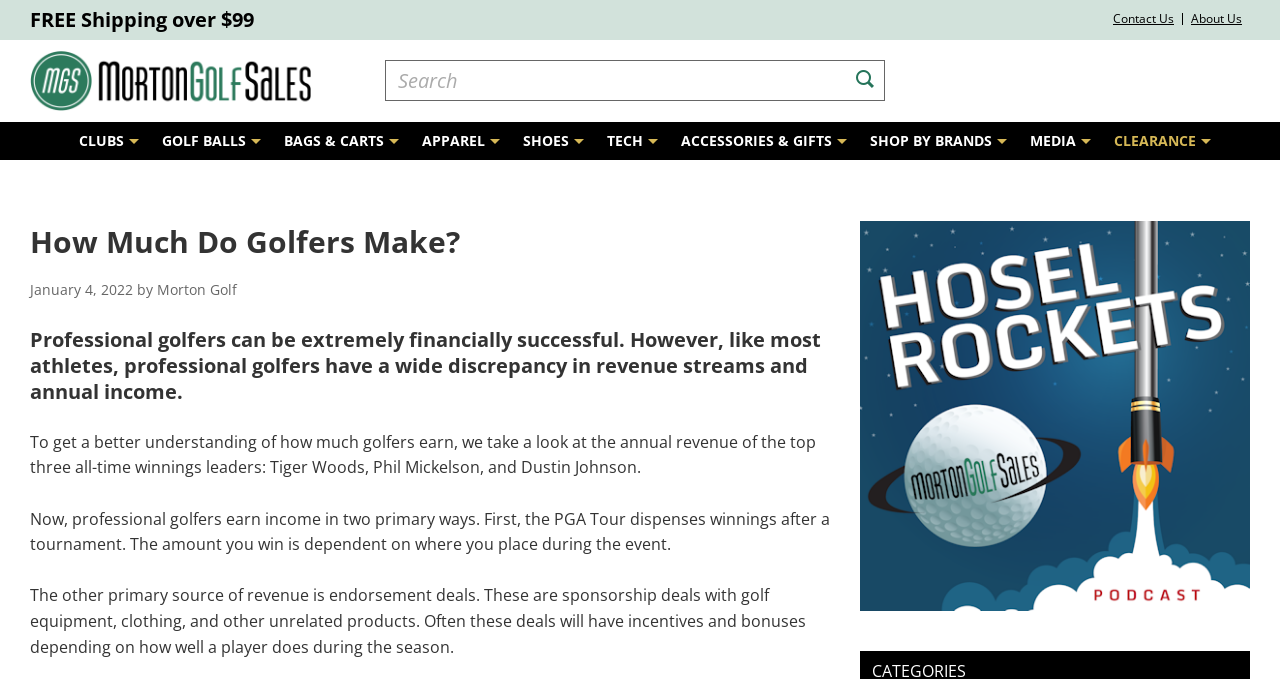Pinpoint the bounding box coordinates of the area that should be clicked to complete the following instruction: "Search for something". The coordinates must be given as four float numbers between 0 and 1, i.e., [left, top, right, bottom].

[0.301, 0.089, 0.692, 0.149]